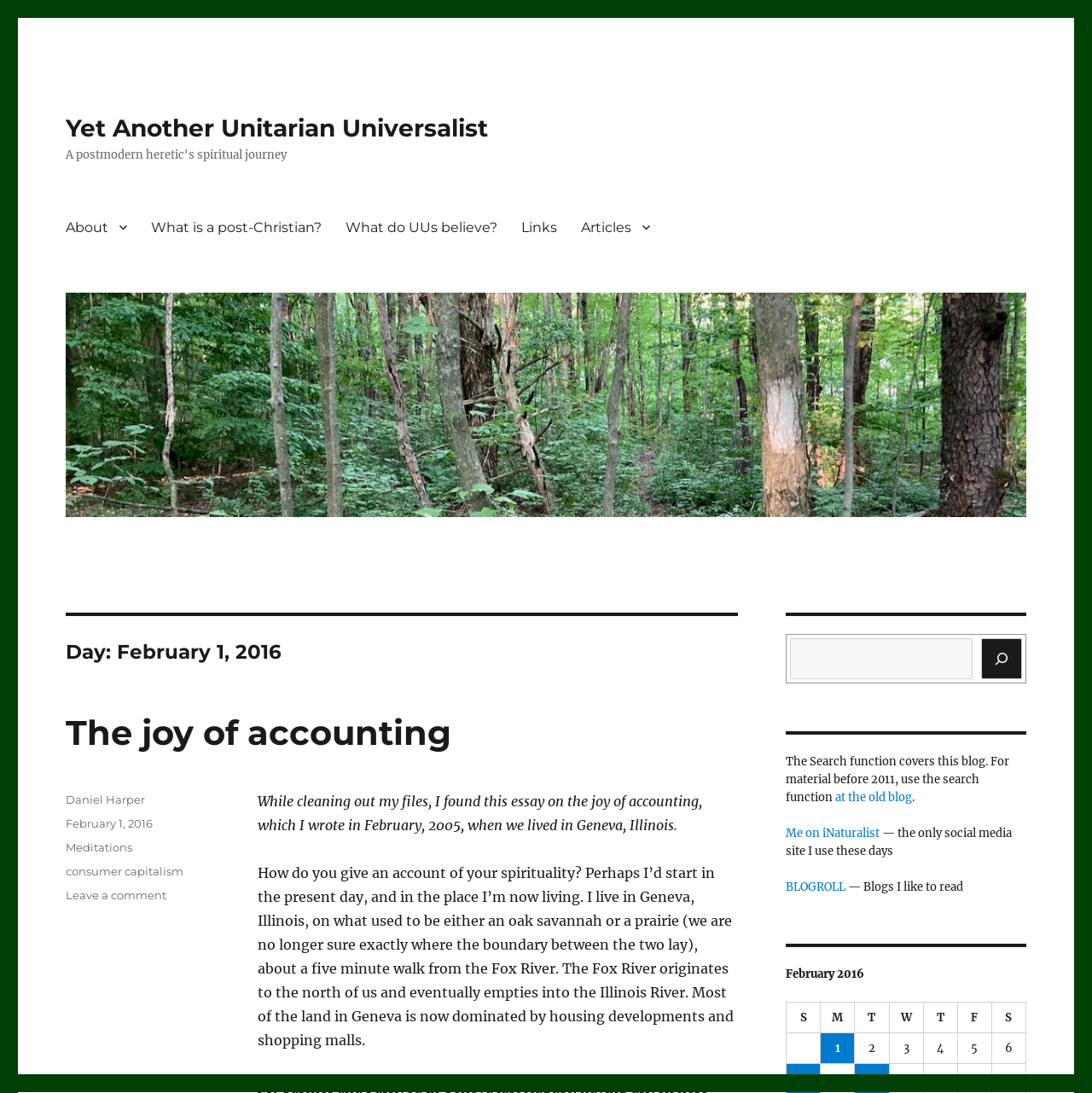Please determine the bounding box coordinates of the element's region to click in order to carry out the following instruction: "Click on the 'About' link". The coordinates should be four float numbers between 0 and 1, i.e., [left, top, right, bottom].

[0.049, 0.191, 0.128, 0.224]